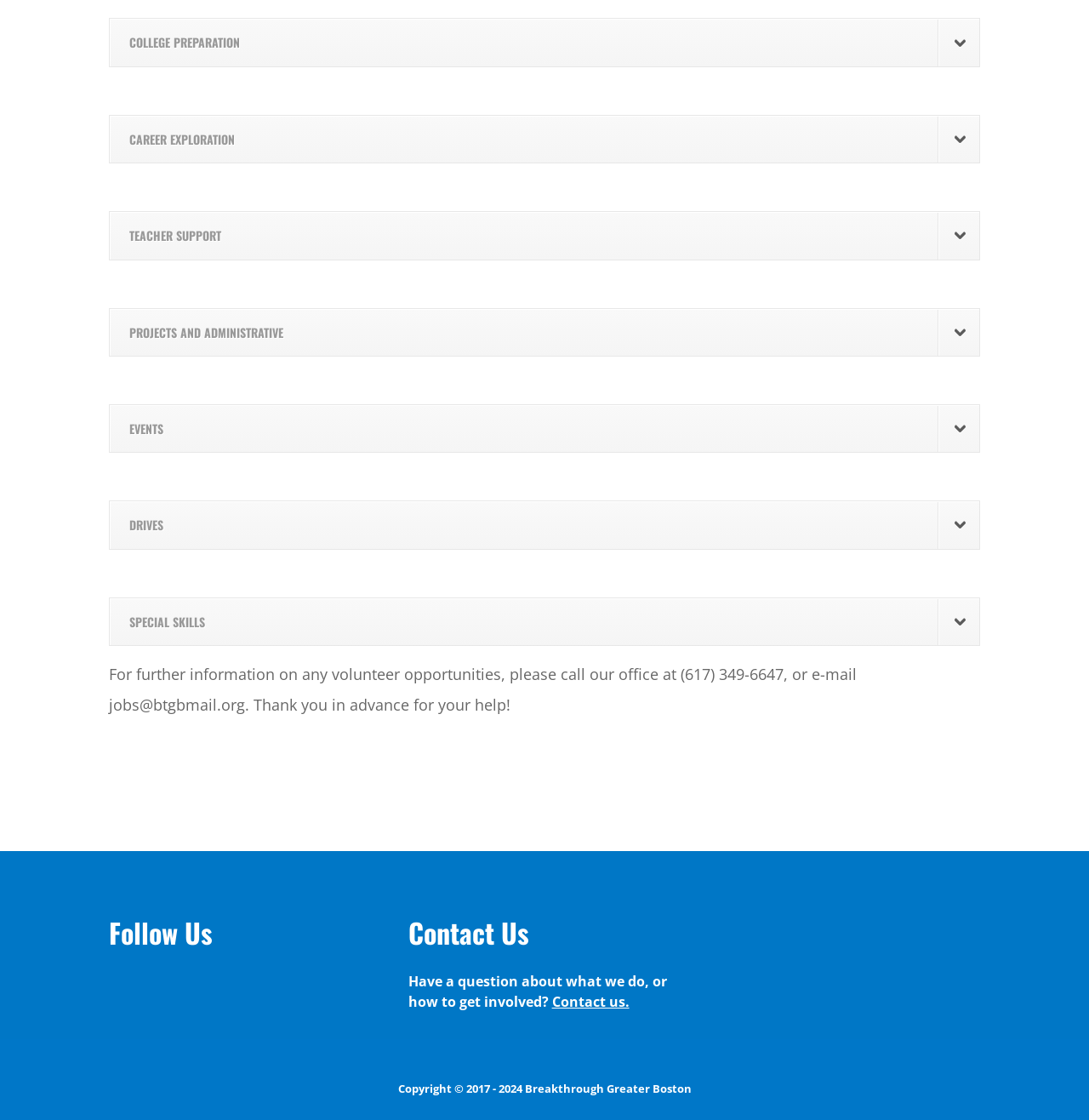Identify the bounding box coordinates for the UI element that matches this description: "Email Debito".

None